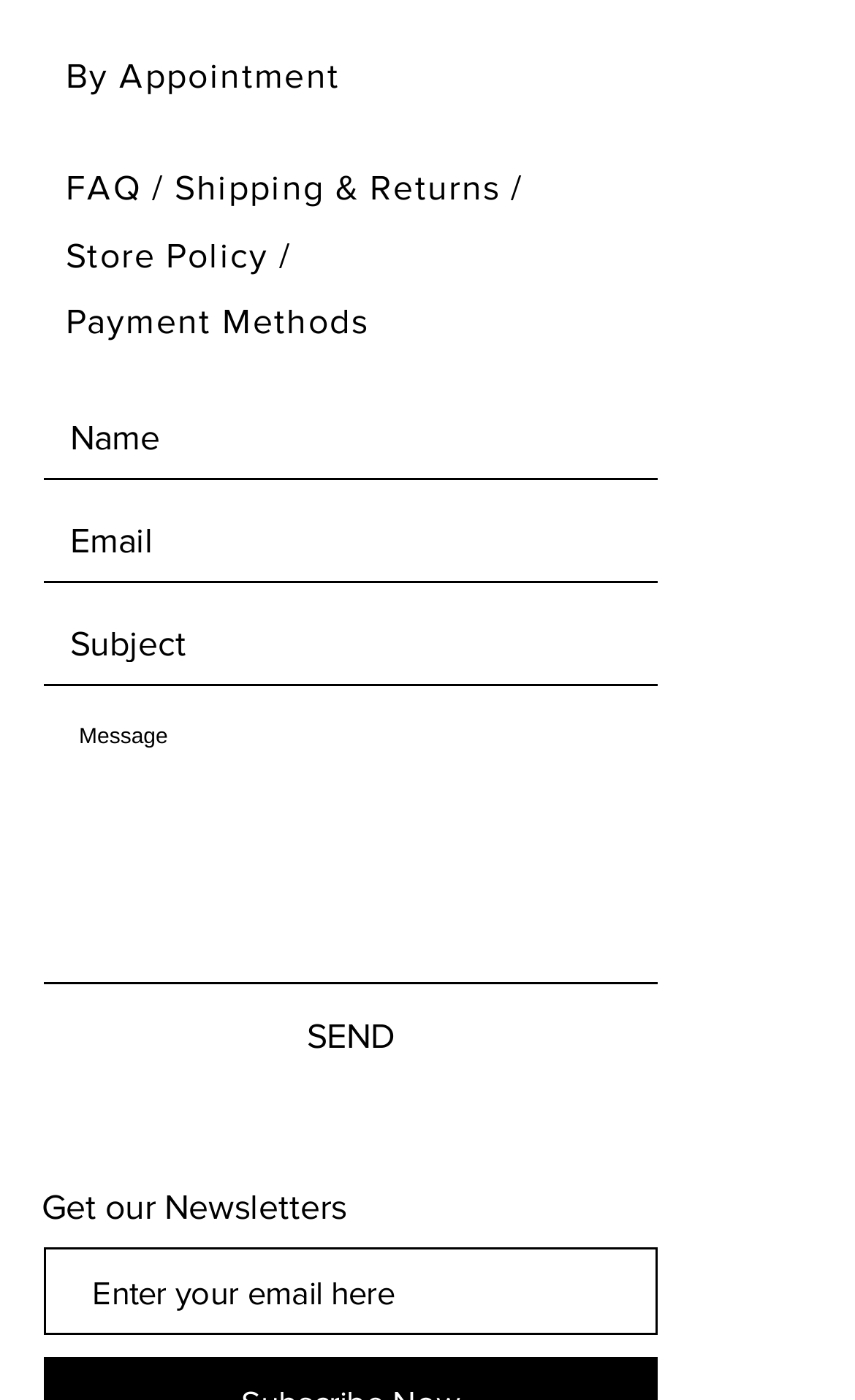Identify the bounding box coordinates for the region to click in order to carry out this instruction: "Click the FAQ link". Provide the coordinates using four float numbers between 0 and 1, formatted as [left, top, right, bottom].

[0.077, 0.121, 0.205, 0.147]